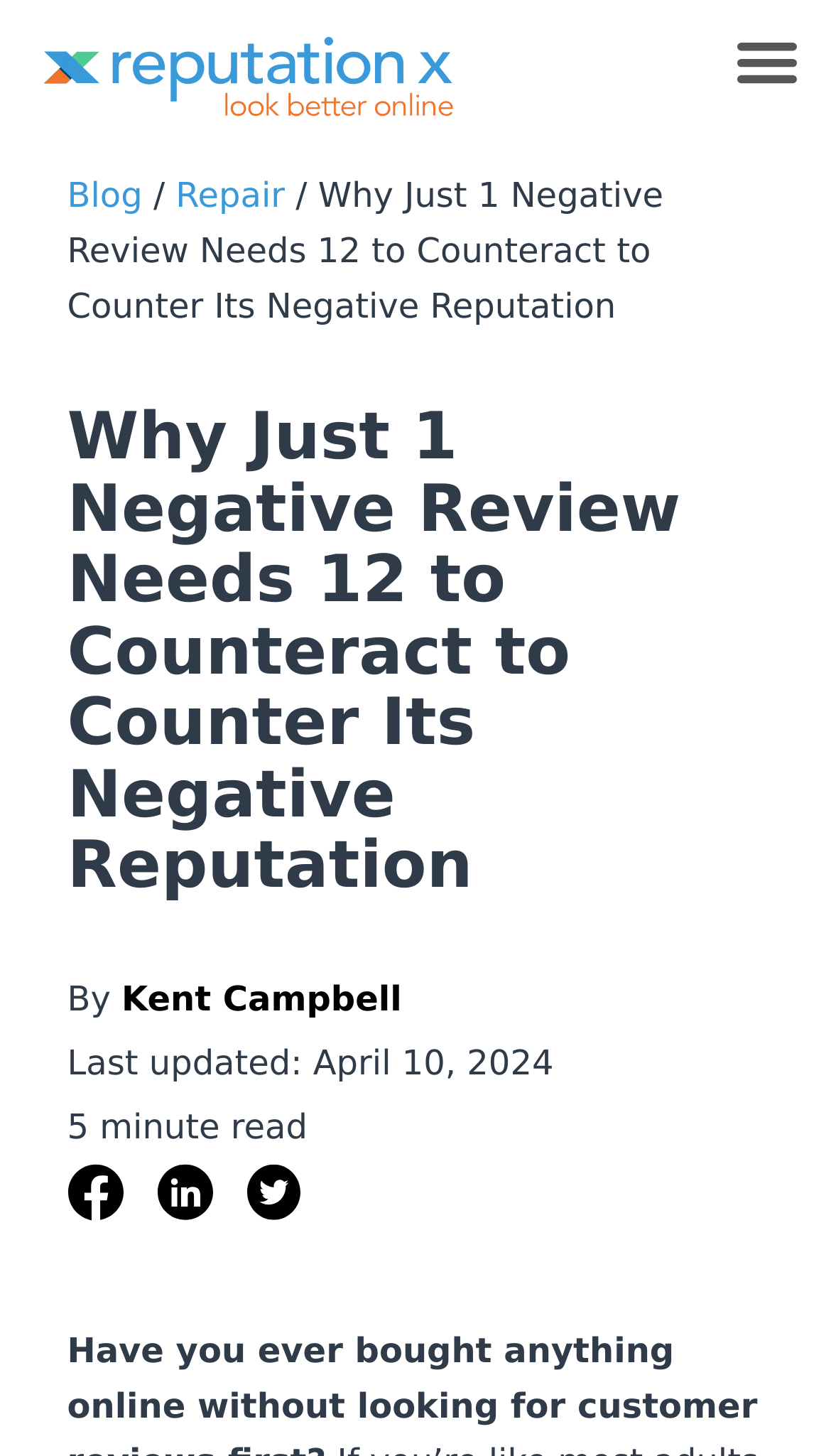Who wrote the article?
Please provide a single word or phrase in response based on the screenshot.

Kent Campbell